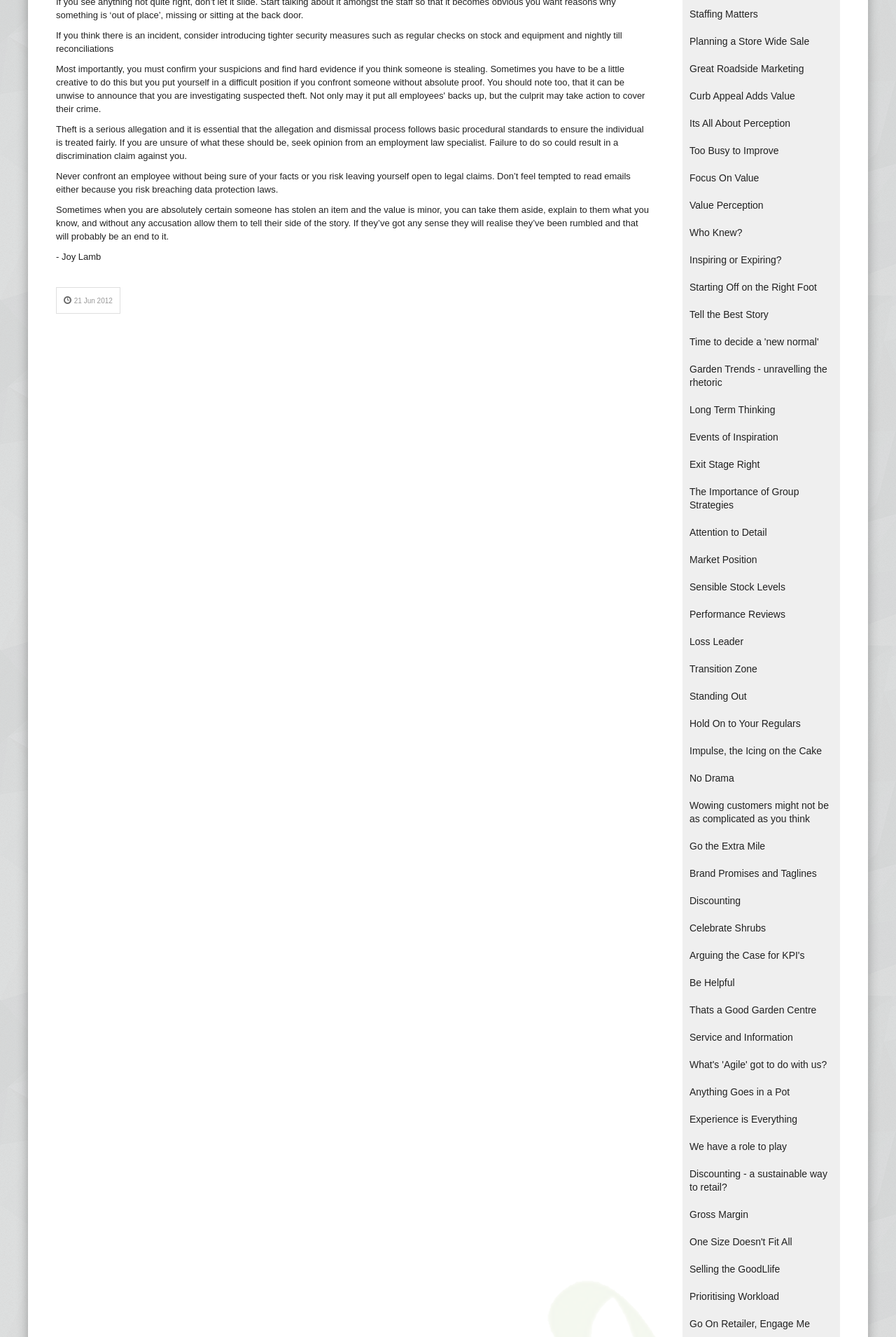Please determine the bounding box coordinates of the section I need to click to accomplish this instruction: "View 'Planning a Store Wide Sale'".

[0.762, 0.021, 0.938, 0.041]